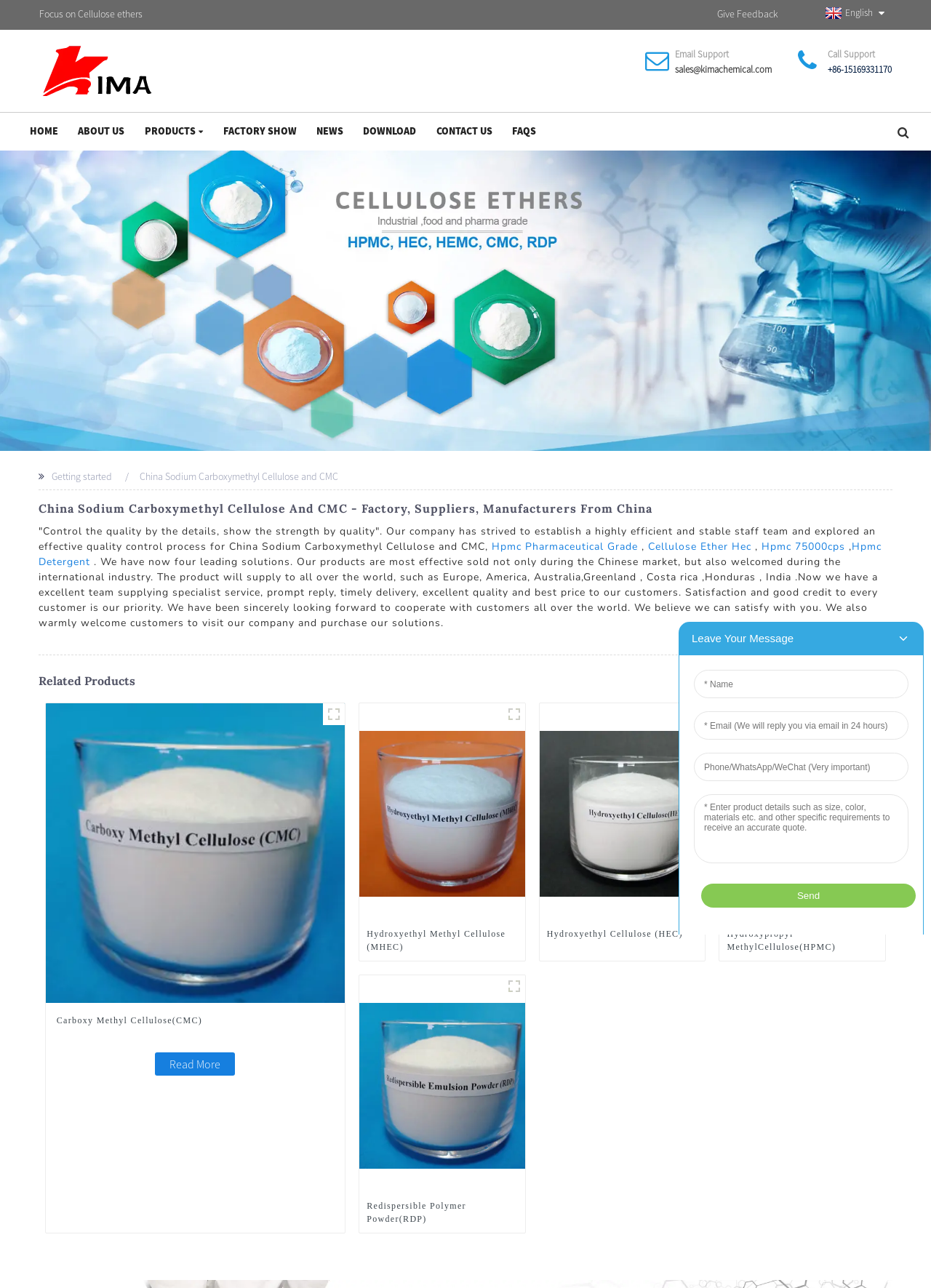Please find and give the text of the main heading on the webpage.

China Sodium Carboxymethyl Cellulose And CMC - Factory, Suppliers, Manufacturers From China